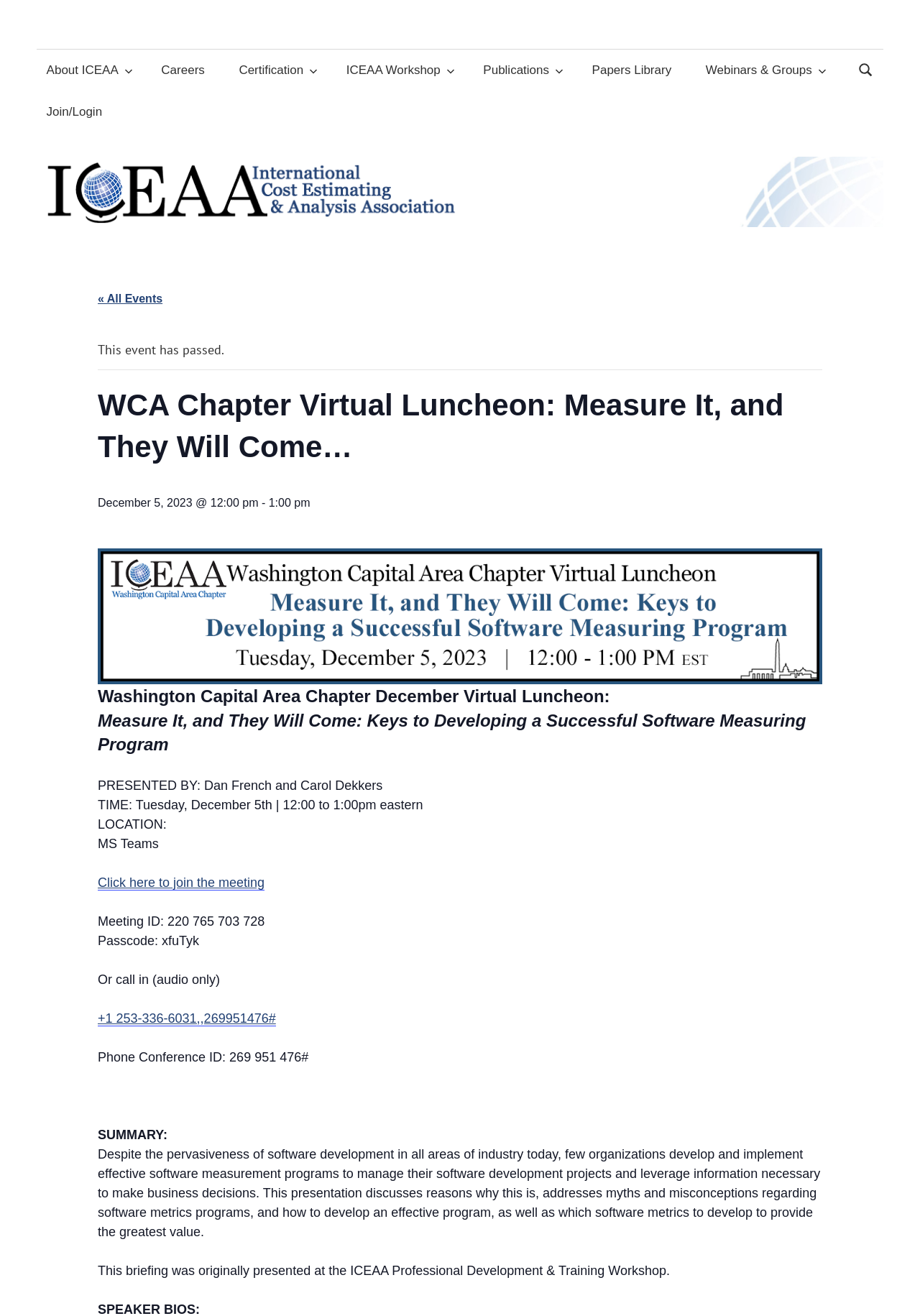Respond to the following query with just one word or a short phrase: 
What is the topic of the WCA Chapter Virtual Luncheon?

Measure It, and They Will Come